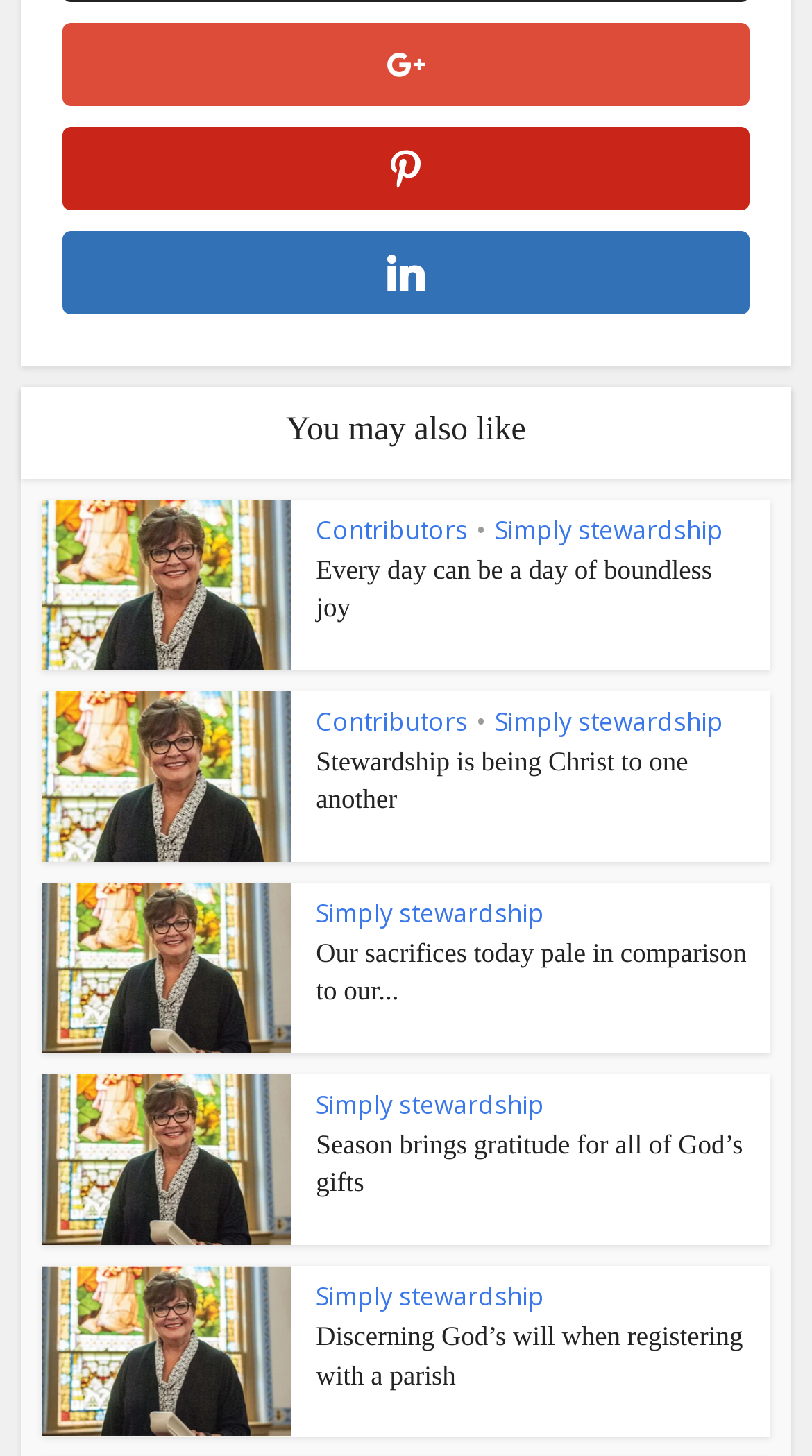How many images are there in the third article?
Using the visual information, reply with a single word or short phrase.

1